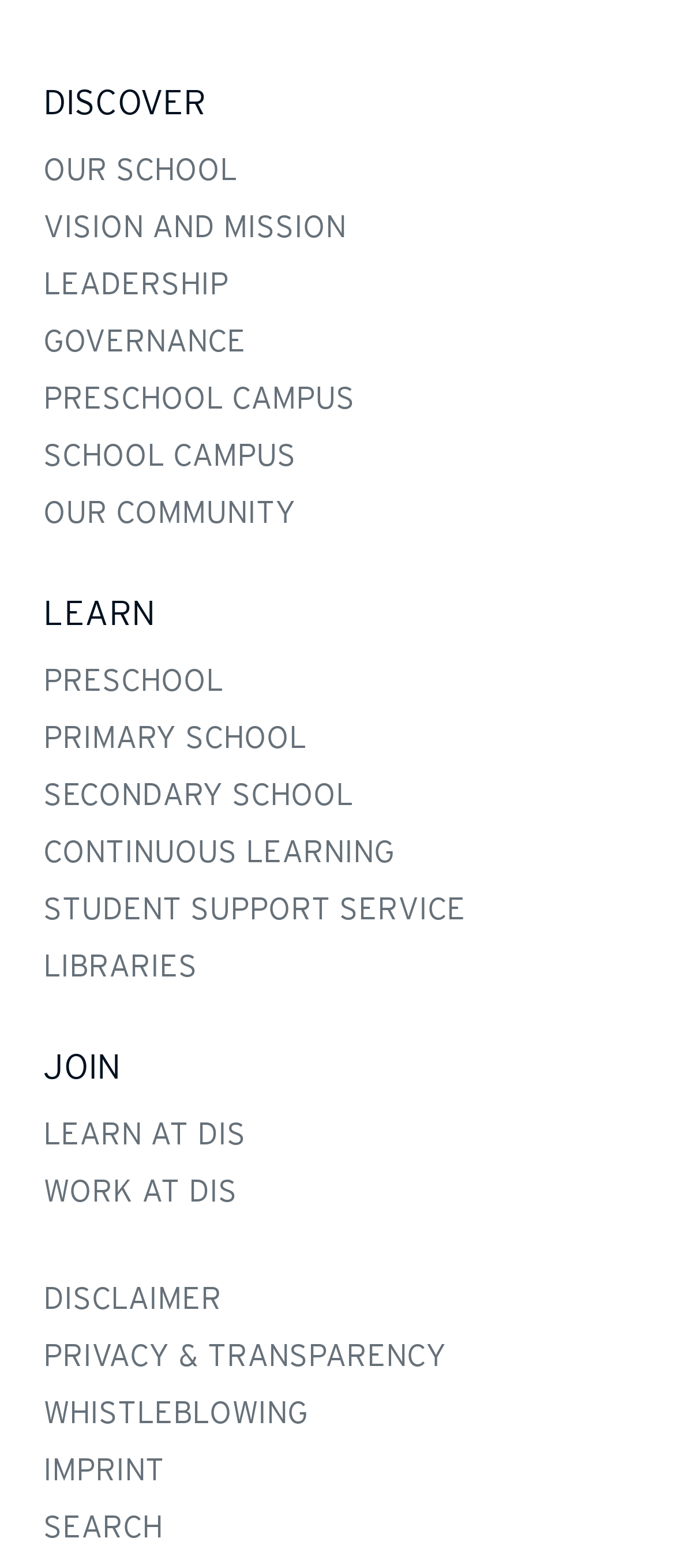Find the bounding box coordinates for the HTML element described in this sentence: "Preschool Campus". Provide the coordinates as four float numbers between 0 and 1, in the format [left, top, right, bottom].

[0.064, 0.242, 0.526, 0.265]